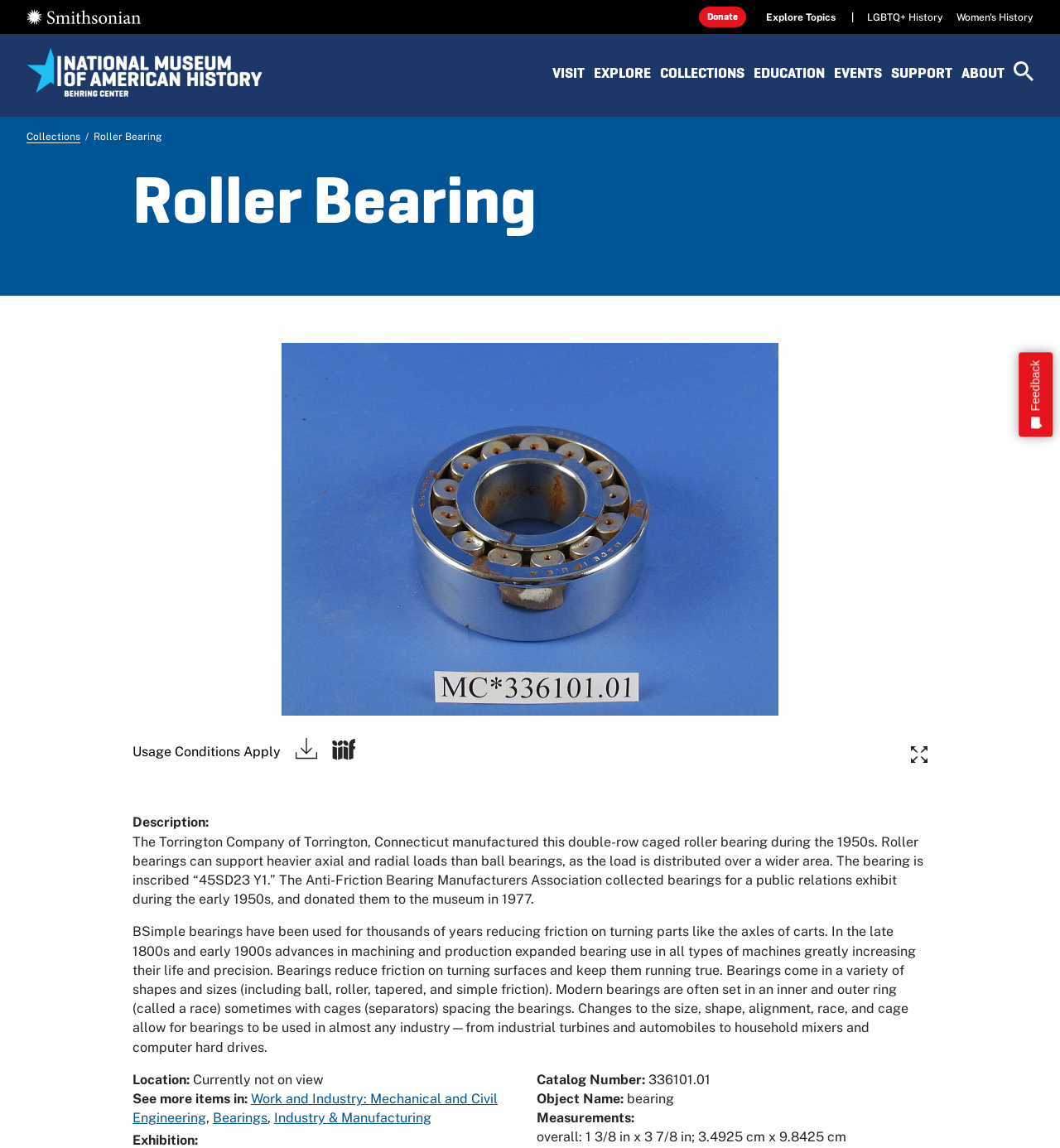Using the webpage screenshot, locate the HTML element that fits the following description and provide its bounding box: "National Museum of American History".

[0.025, 0.041, 0.248, 0.085]